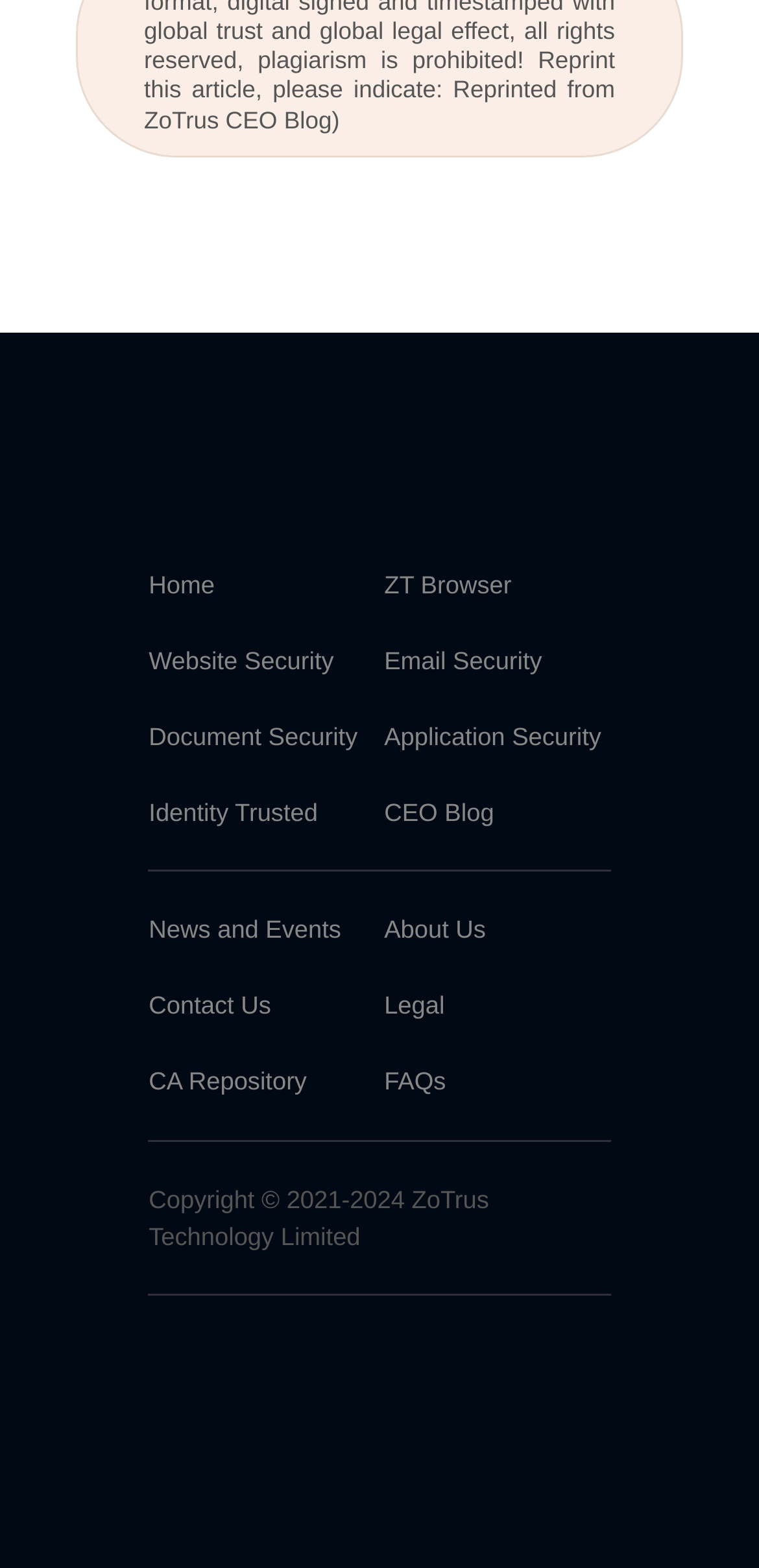Identify the bounding box coordinates for the UI element mentioned here: "Home". Provide the coordinates as four float values between 0 and 1, i.e., [left, top, right, bottom].

[0.196, 0.363, 0.283, 0.382]